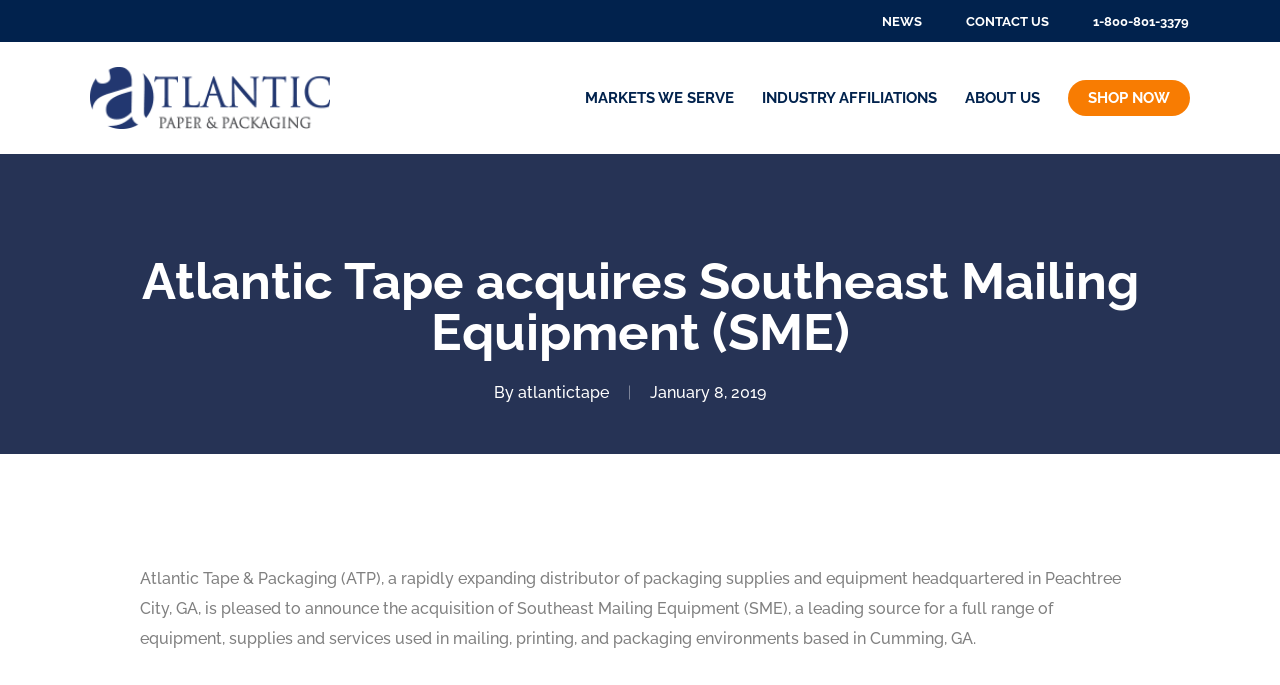Provide the bounding box coordinates for the UI element described in this sentence: "MARKETS WE SERVE". The coordinates should be four float values between 0 and 1, i.e., [left, top, right, bottom].

[0.457, 0.133, 0.573, 0.153]